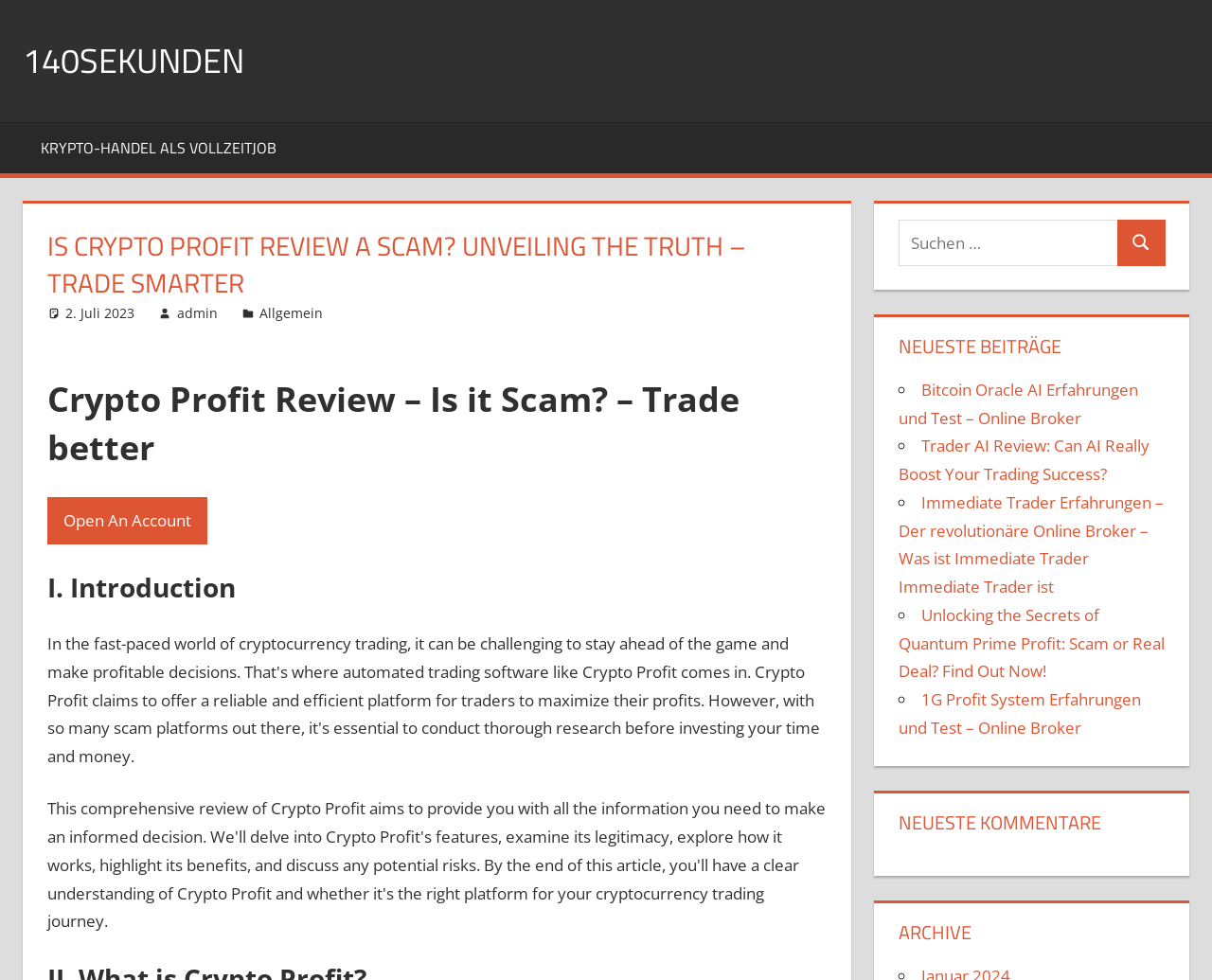What is the primary menu item?
Refer to the image and offer an in-depth and detailed answer to the question.

I determined the primary menu item by looking at the navigation element with the label 'Primary Menu' and finding the link element 'KRYPTO-HANDEL ALS VOLLZEITJOB' inside it, which is likely to be the primary menu item.